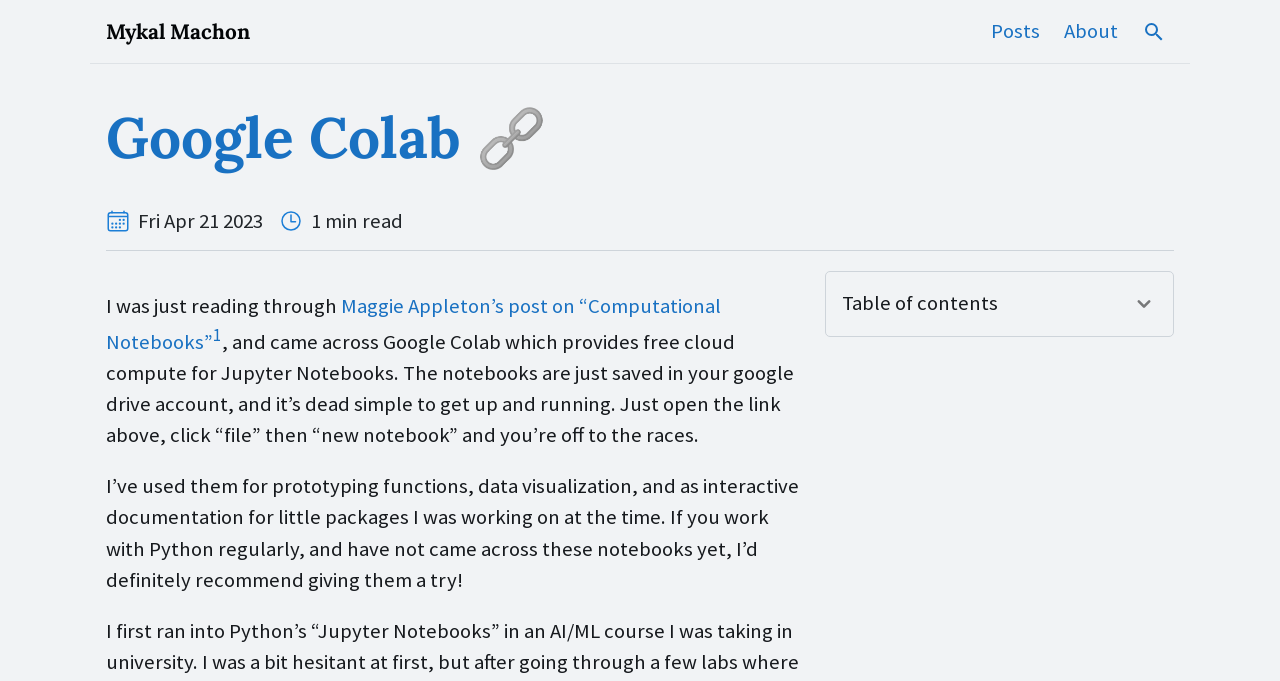Using the provided element description, identify the bounding box coordinates as (top-left x, top-left y, bottom-right x, bottom-right y). Ensure all values are between 0 and 1. Description: Mykal Machon

[0.083, 0.026, 0.195, 0.066]